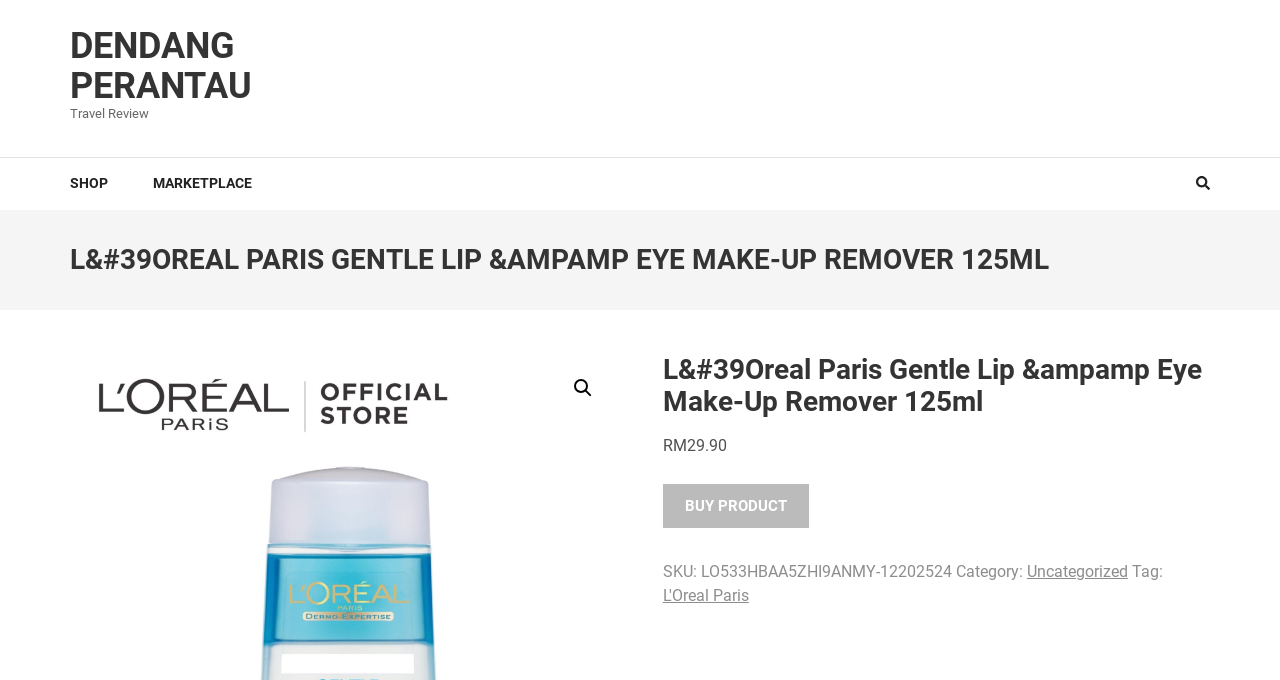What is the category of the product?
Offer a detailed and full explanation in response to the question.

I found the category of the product by looking at the text next to the 'Category:' label, which is a link labeled 'Uncategorized'. This is located below the product details and above the 'Tag:' label.